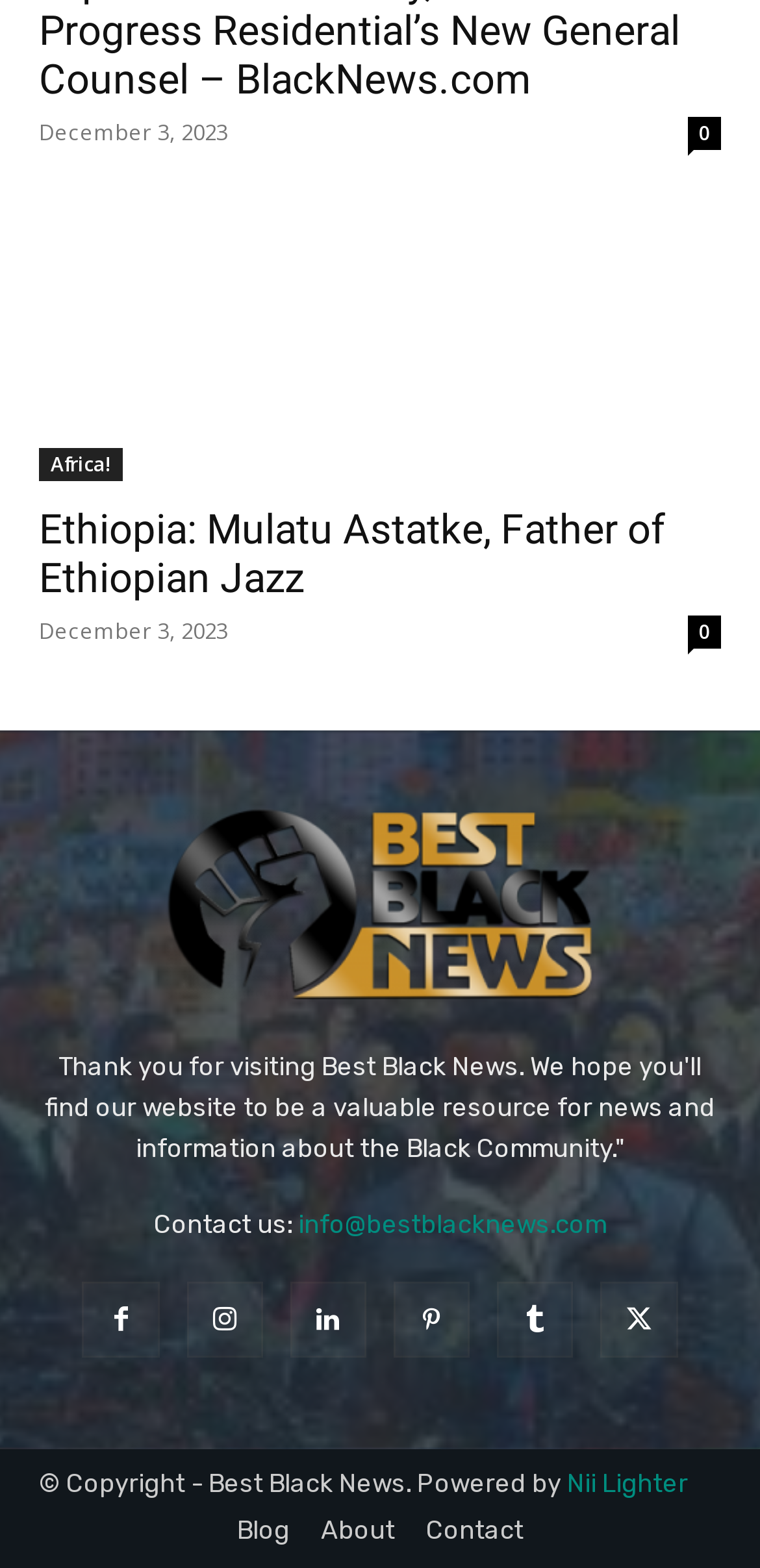Please provide a brief answer to the following inquiry using a single word or phrase:
What is the date of the article?

December 3, 2023